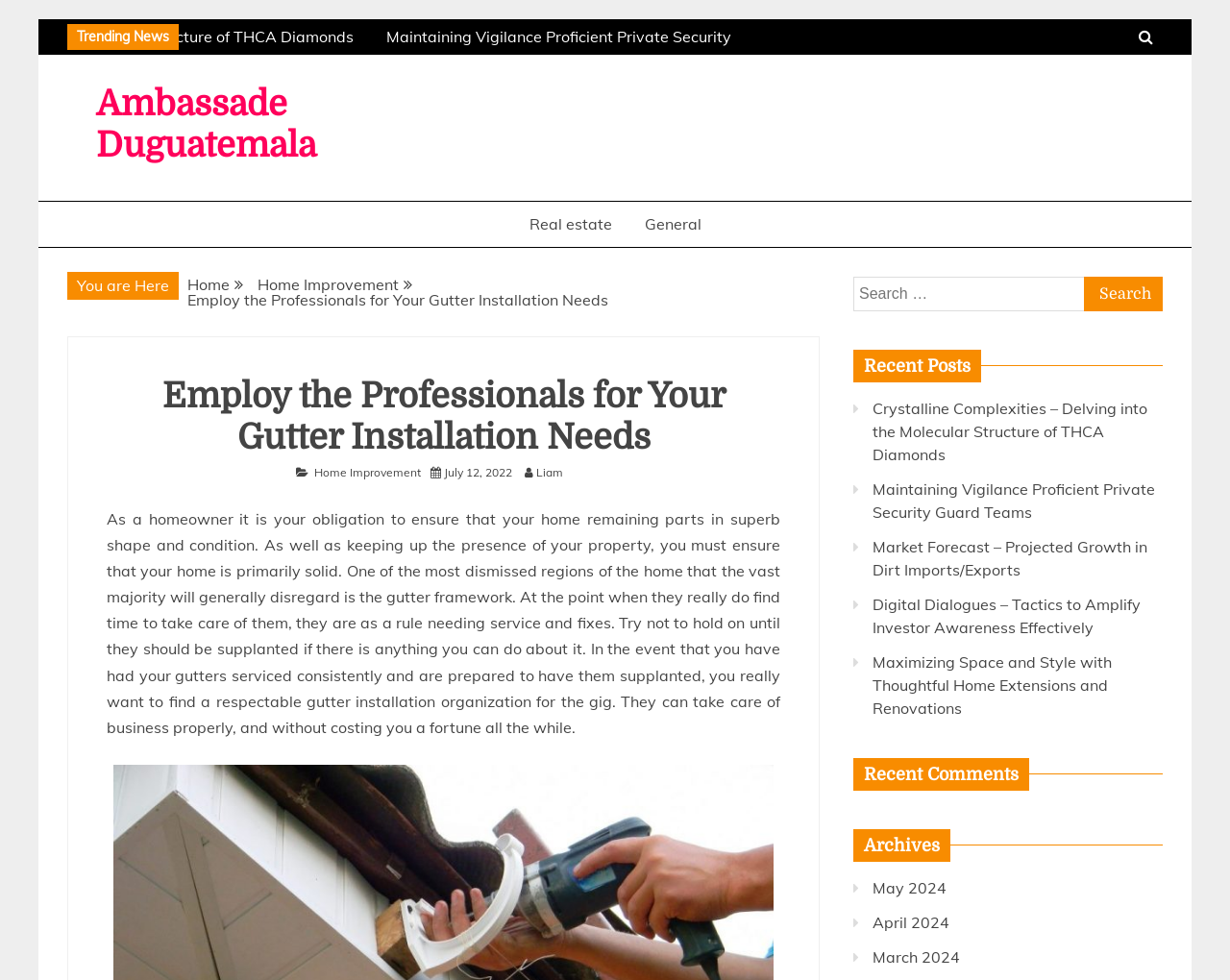Provide a one-word or one-phrase answer to the question:
What is the date of the current article?

July 12, 2022